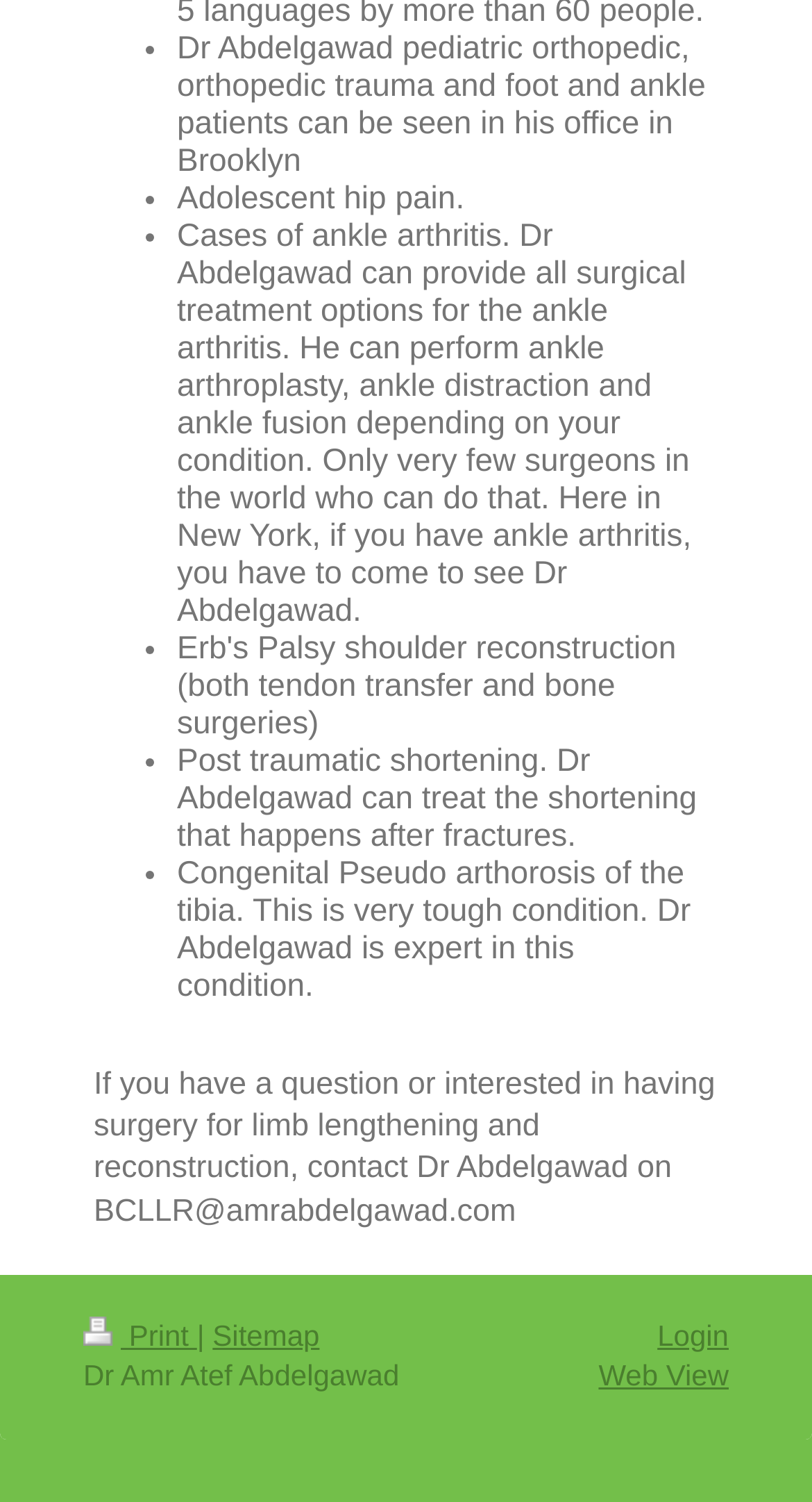Answer the question below in one word or phrase:
What is Dr. Abdelgawad's specialty?

Pediatric orthopedic